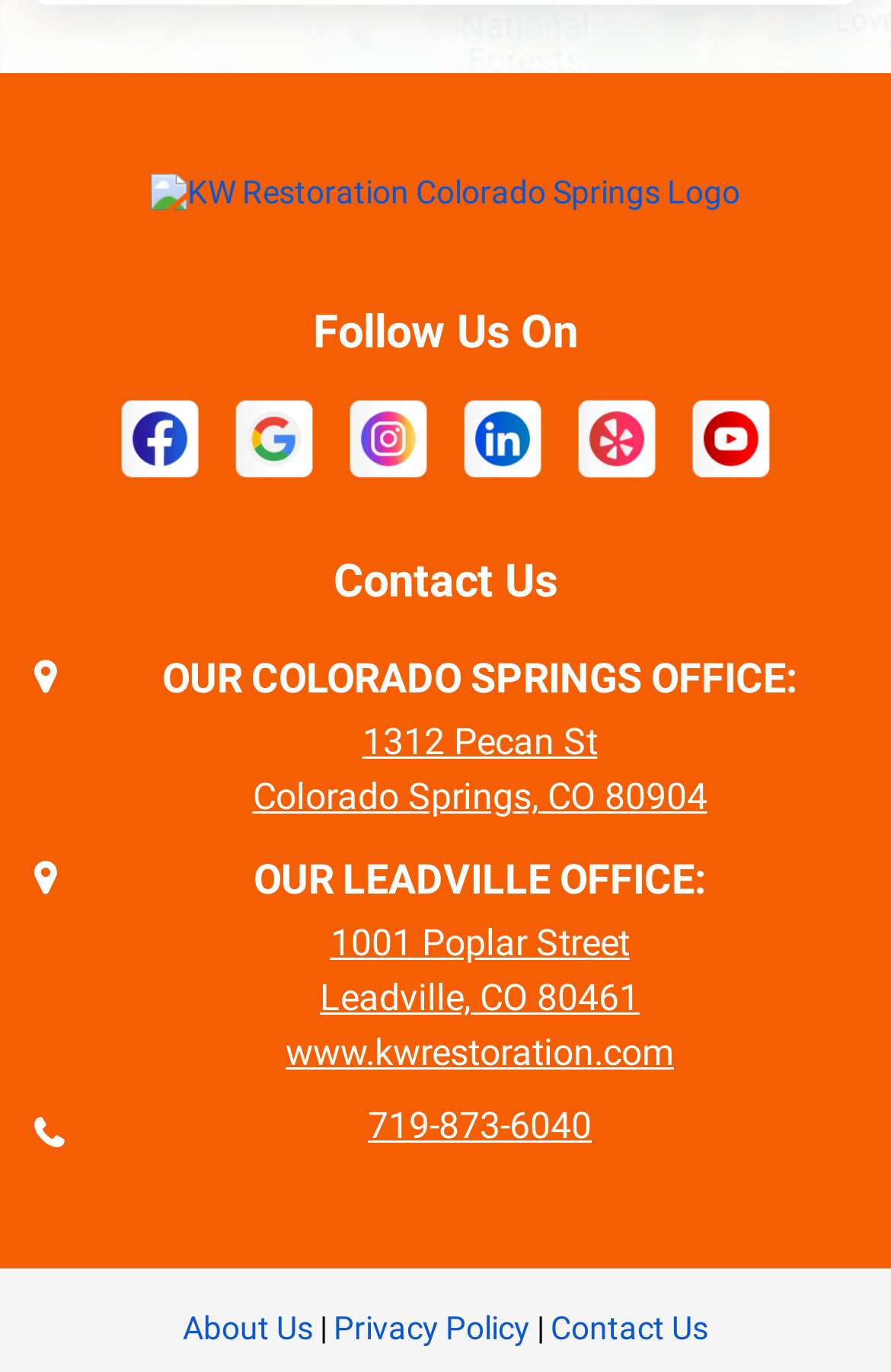Using the description "Green Mountain Falls", predict the bounding box of the relevant HTML element.

[0.141, 0.479, 0.479, 0.505]